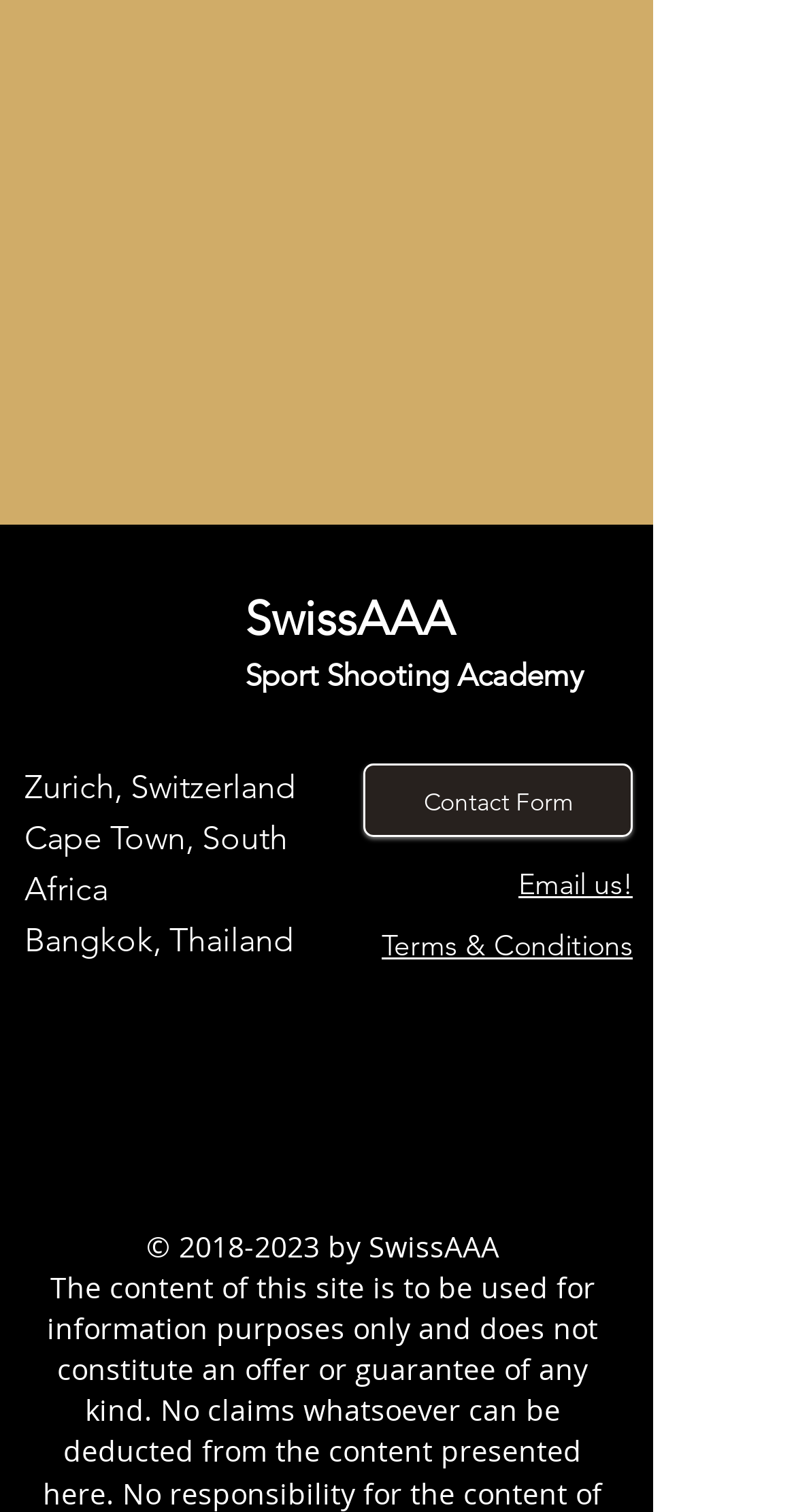What is the name of the academy?
Using the image as a reference, answer the question with a short word or phrase.

SwissAAA Sport Shooting Academy